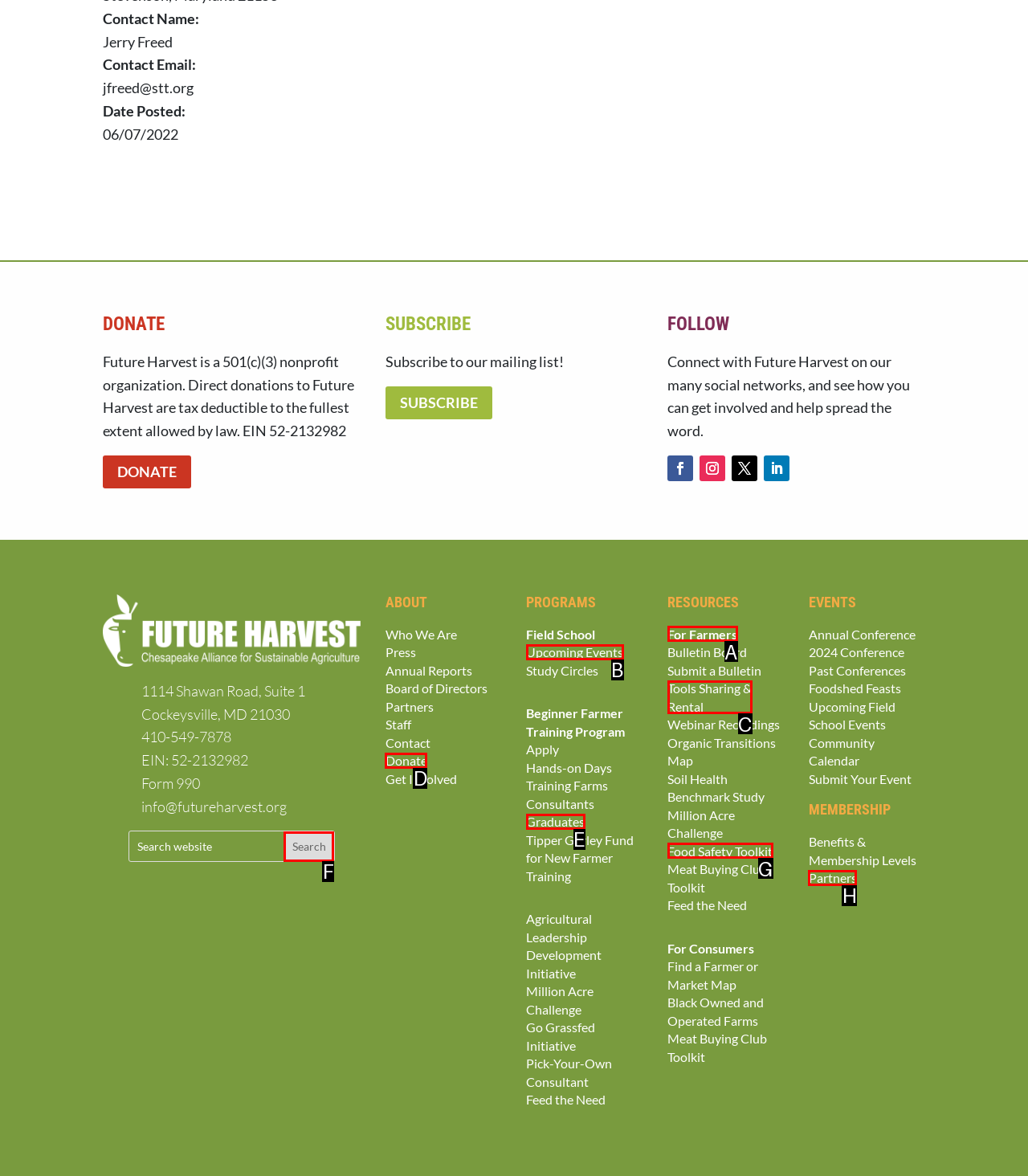Identify the HTML element that corresponds to the following description: For Farmers Provide the letter of the best matching option.

A